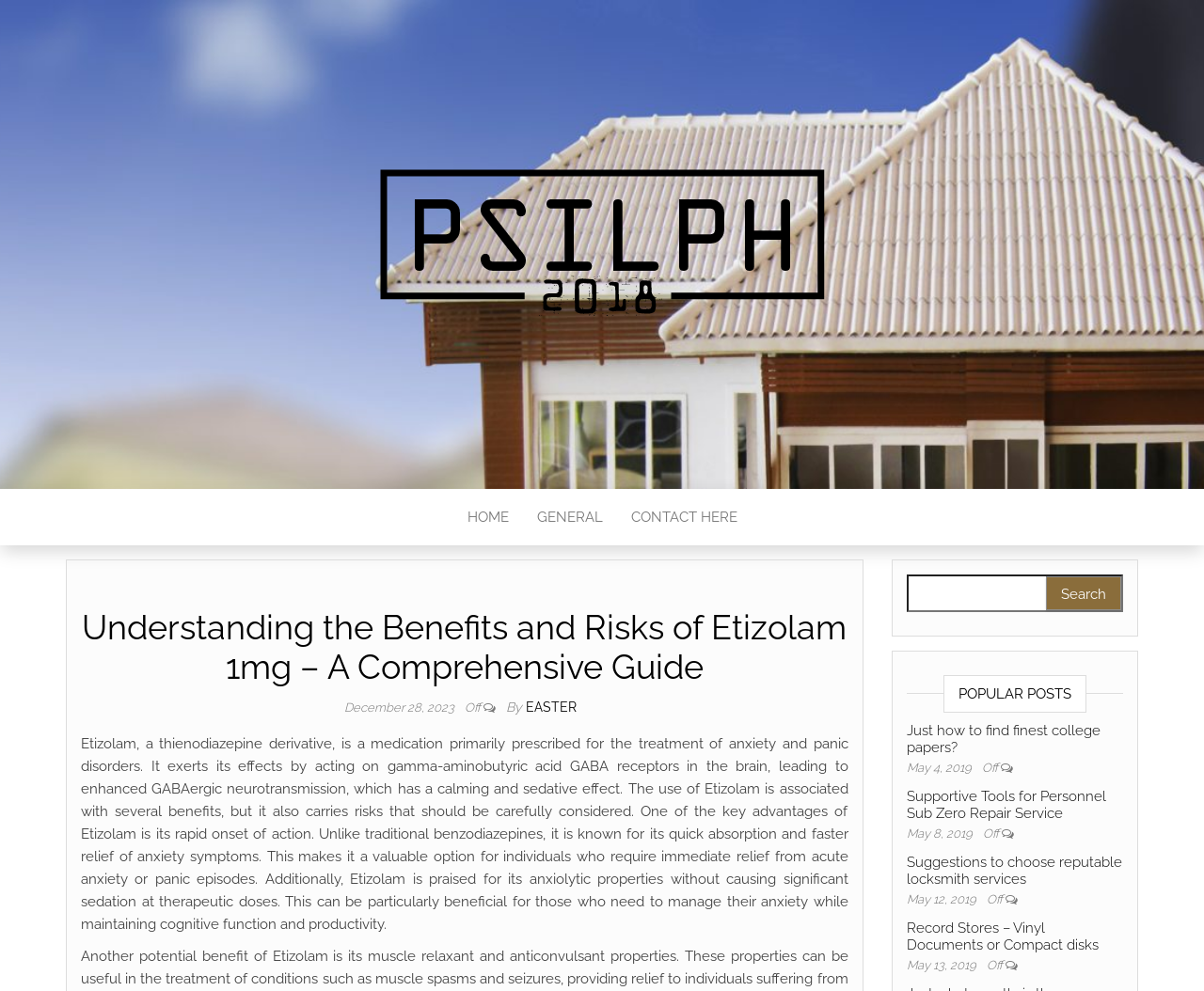Identify the bounding box coordinates of the region I need to click to complete this instruction: "Search for something".

[0.753, 0.58, 0.933, 0.627]